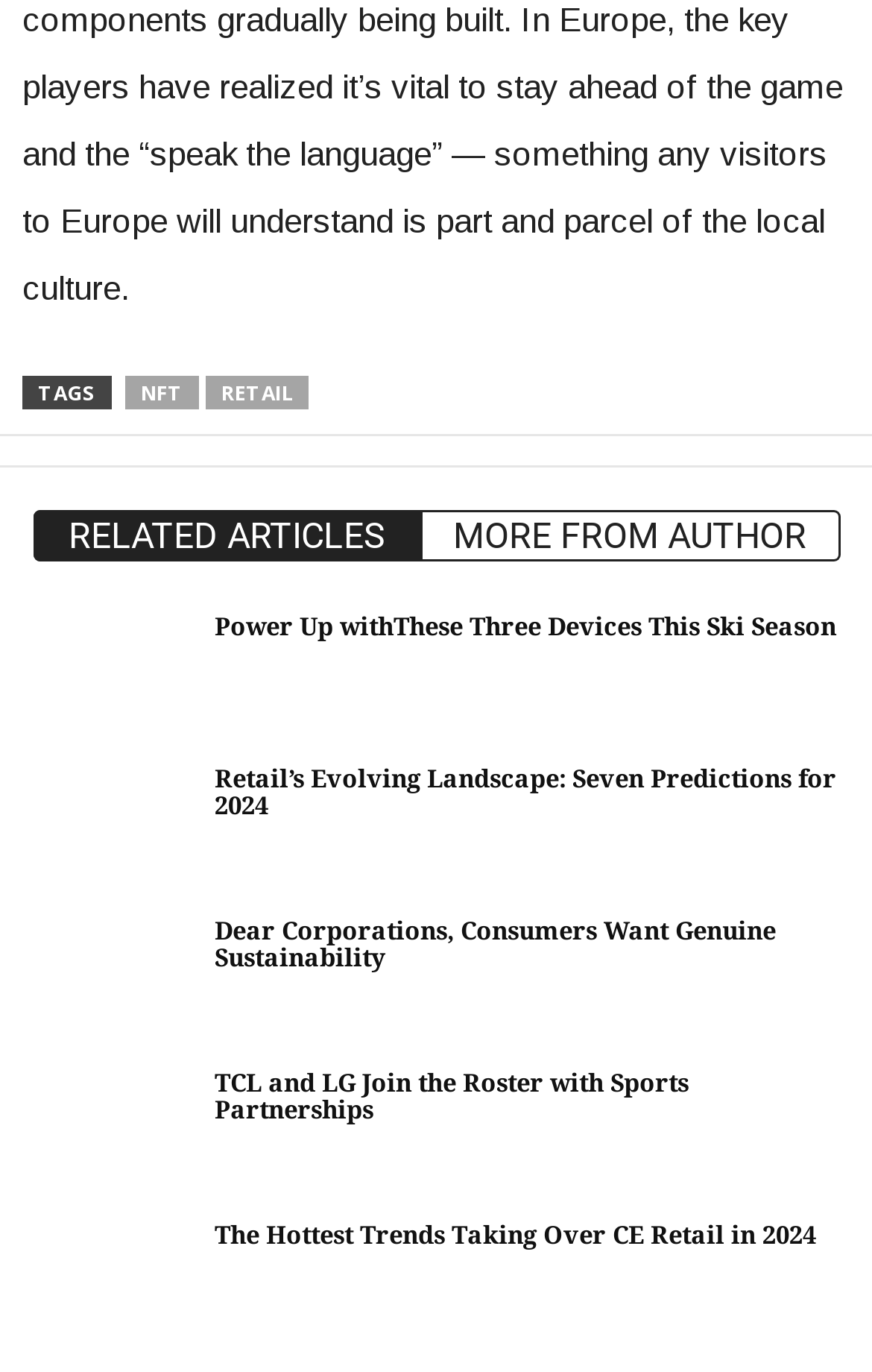Give a concise answer using only one word or phrase for this question:
How many article links are on this page?

5